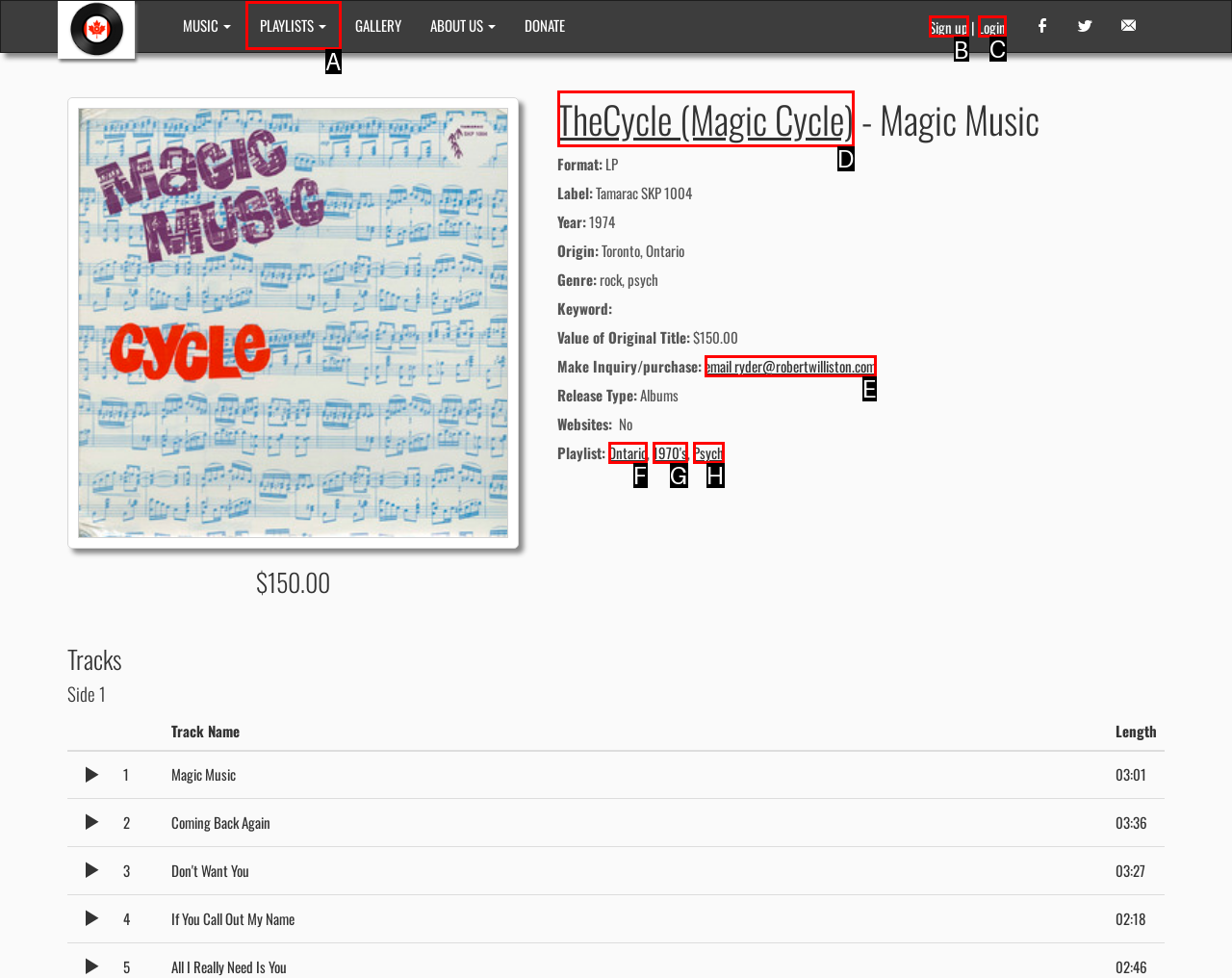Figure out which option to click to perform the following task: Sign up for an account
Provide the letter of the correct option in your response.

B